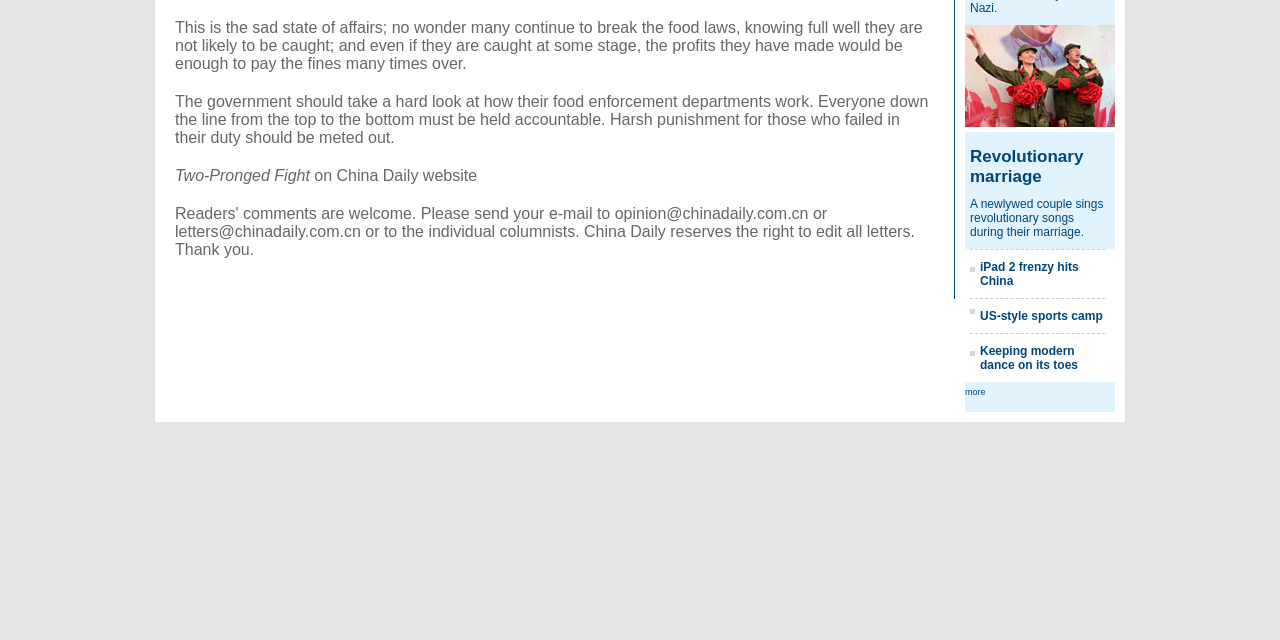Given the description "US-style sports camp", provide the bounding box coordinates of the corresponding UI element.

[0.766, 0.483, 0.861, 0.505]